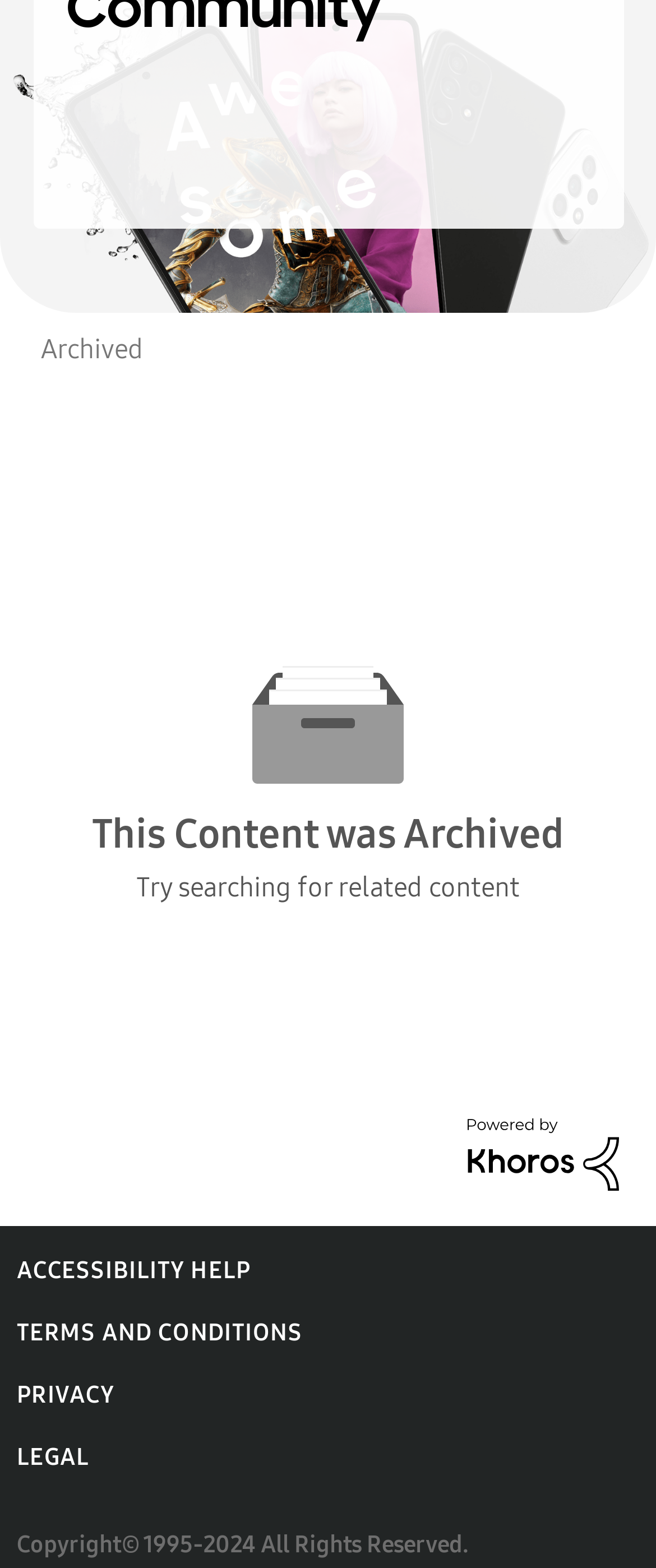Highlight the bounding box of the UI element that corresponds to this description: "Accessibility Help".

[0.026, 0.801, 0.382, 0.819]